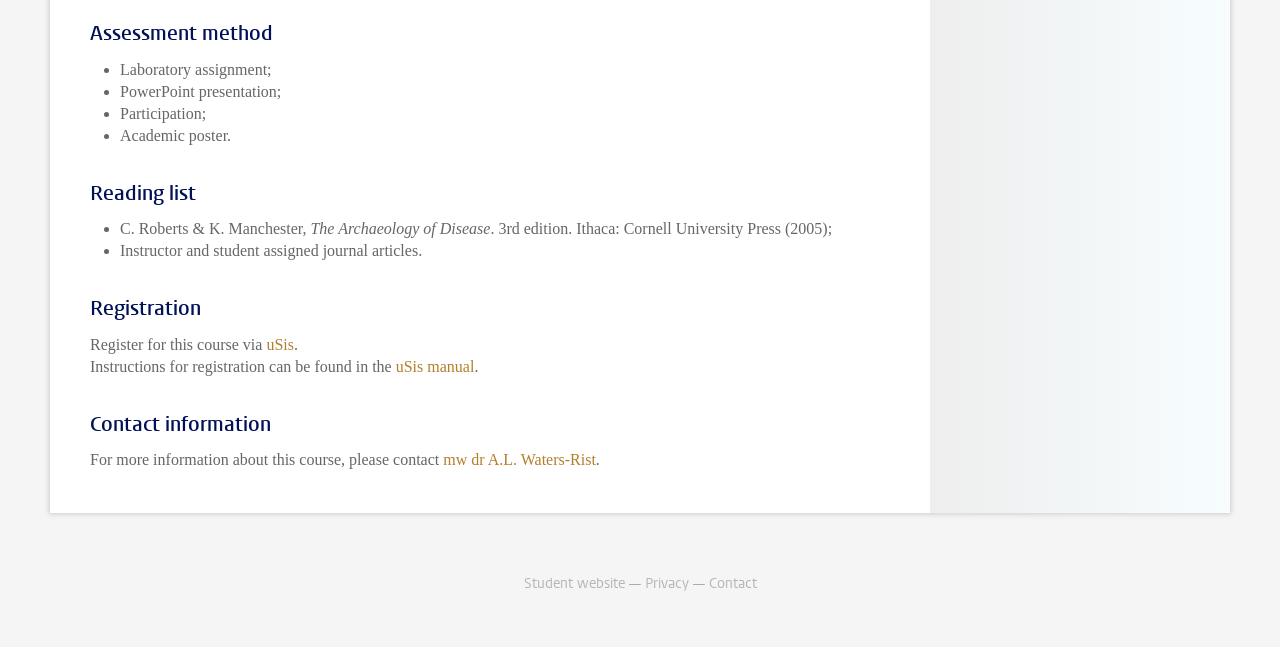Provide the bounding box coordinates of the HTML element this sentence describes: "Privacy". The bounding box coordinates consist of four float numbers between 0 and 1, i.e., [left, top, right, bottom].

[0.504, 0.887, 0.538, 0.917]